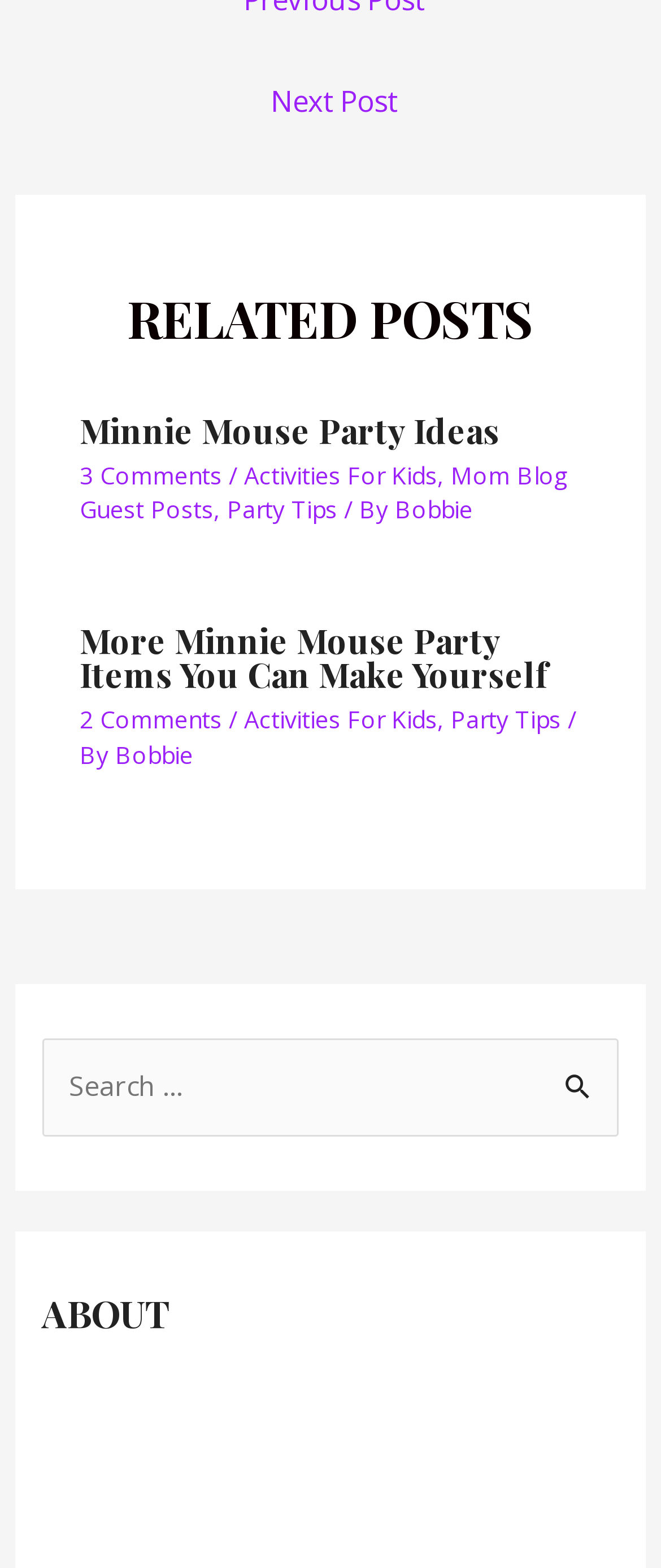Please identify the coordinates of the bounding box for the clickable region that will accomplish this instruction: "Search for something".

[0.063, 0.663, 0.937, 0.725]